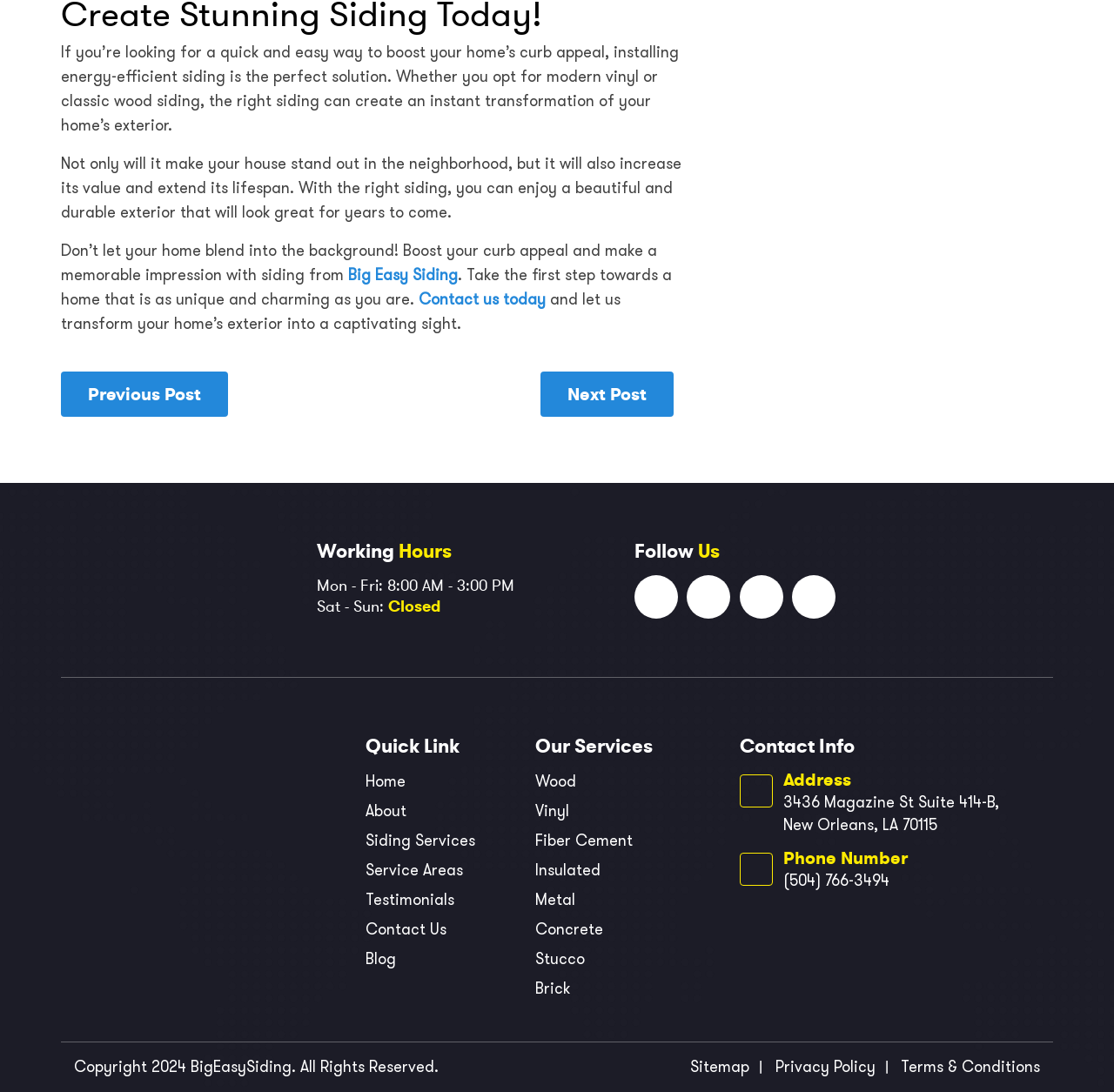What is the address of the company? From the image, respond with a single word or brief phrase.

3436 Magazine St Suite 414-B, New Orleans, LA 70115